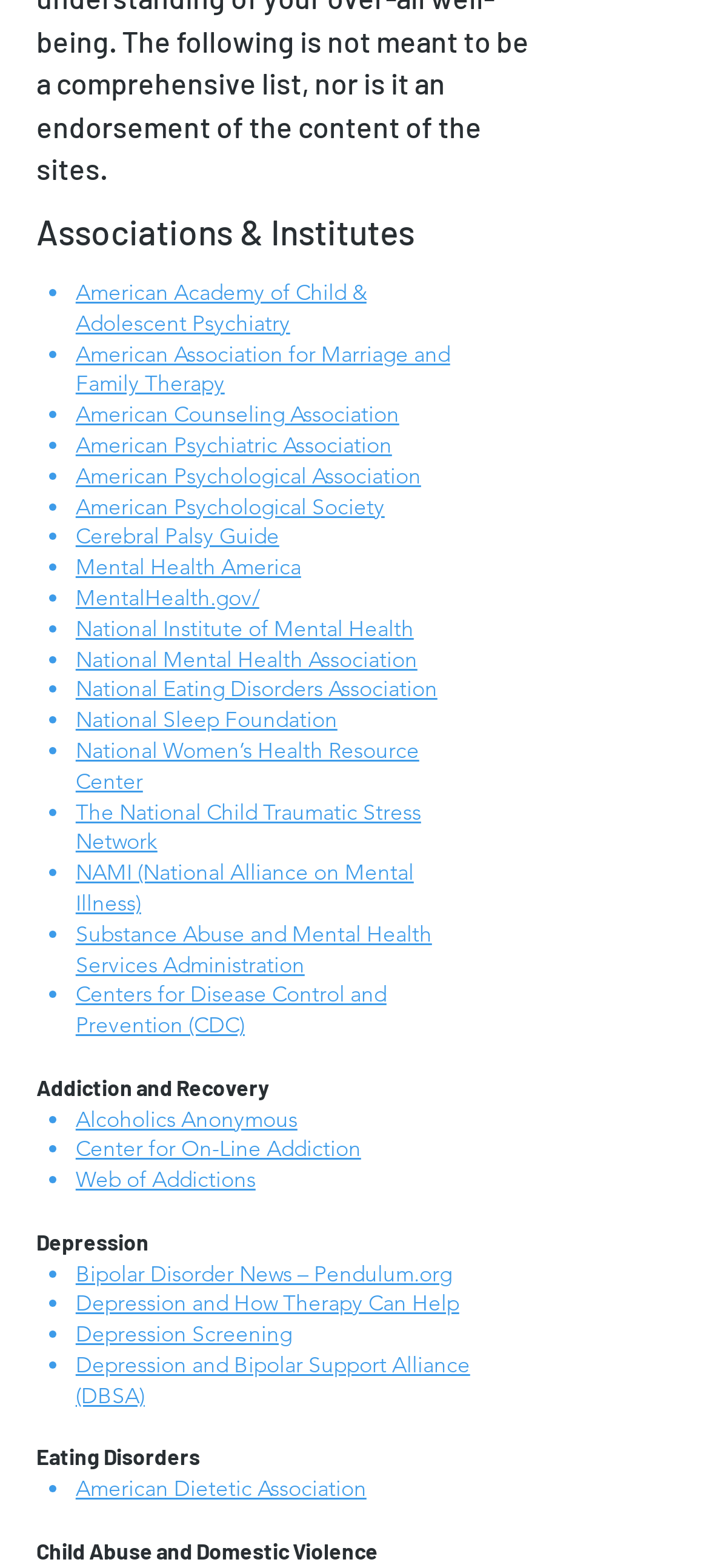Given the description "American Psychological Association", provide the bounding box coordinates of the corresponding UI element.

[0.107, 0.294, 0.594, 0.312]